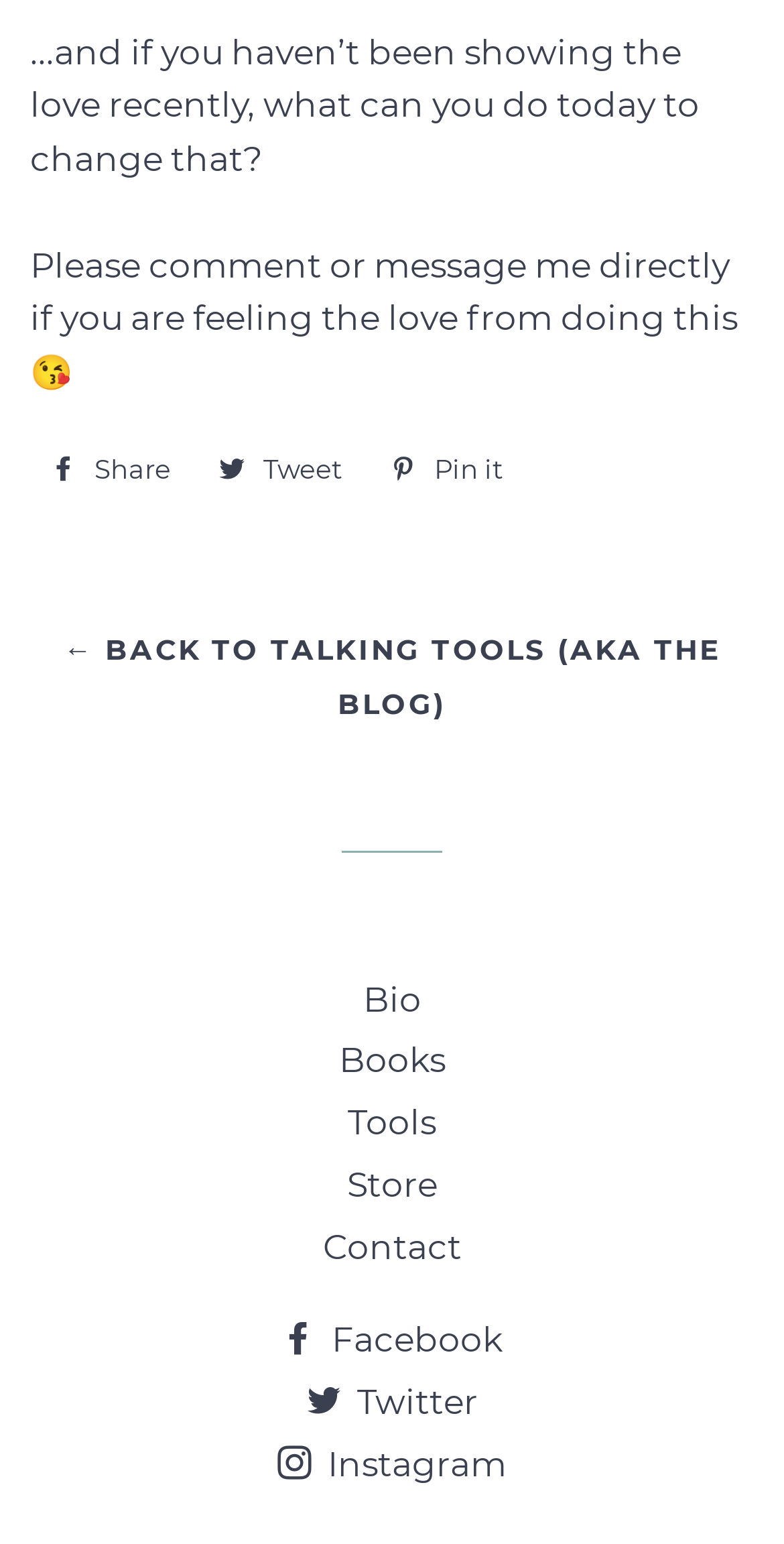What is the text of the link element above the separator with ID 14?
Examine the webpage screenshot and provide an in-depth answer to the question.

The link element with ID 70 has the text 'BACK TO TALKING TOOLS (AKA THE BLOG)', which is located above the separator element with ID 14.